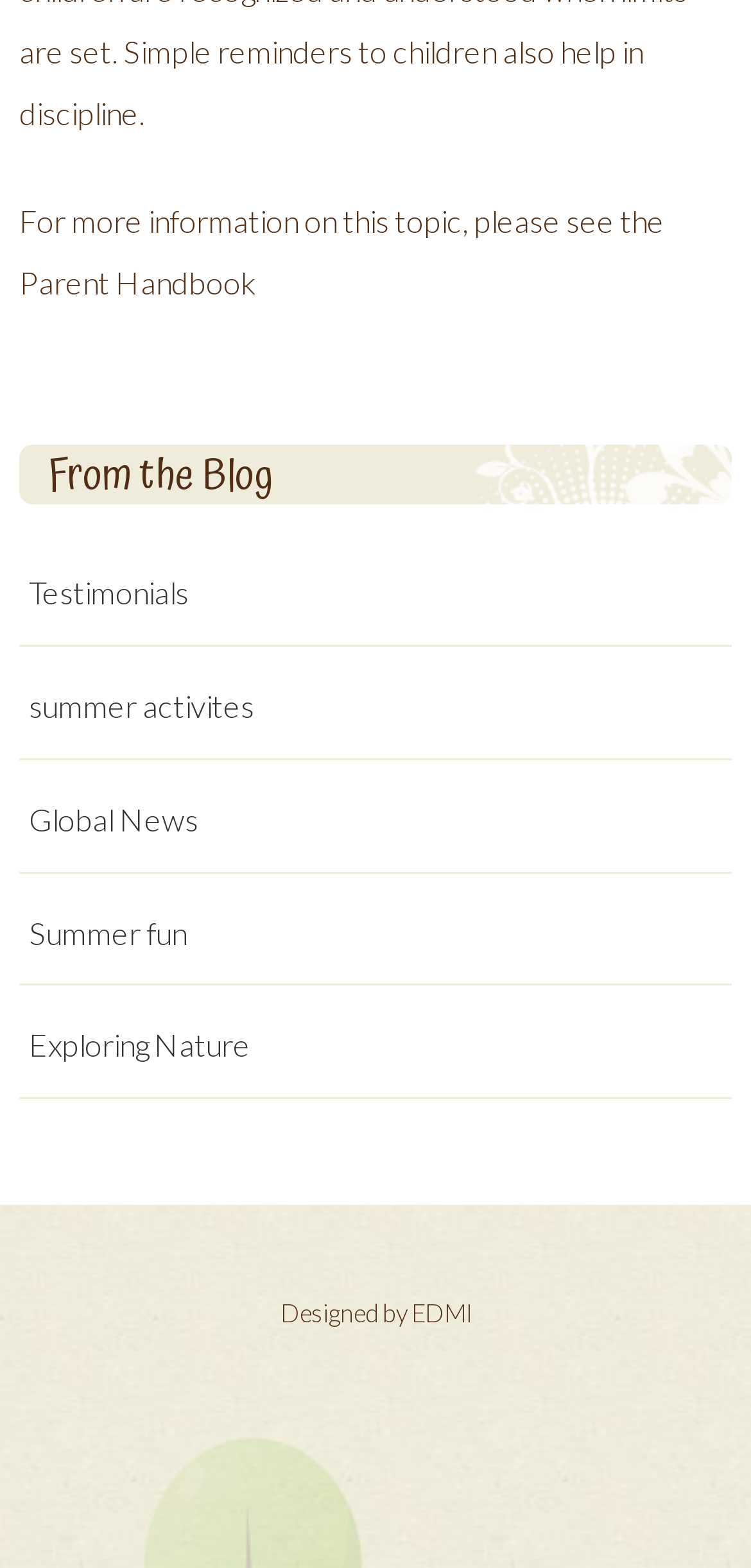Determine the bounding box for the described HTML element: "Summer fun". Ensure the coordinates are four float numbers between 0 and 1 in the format [left, top, right, bottom].

[0.026, 0.563, 0.974, 0.629]